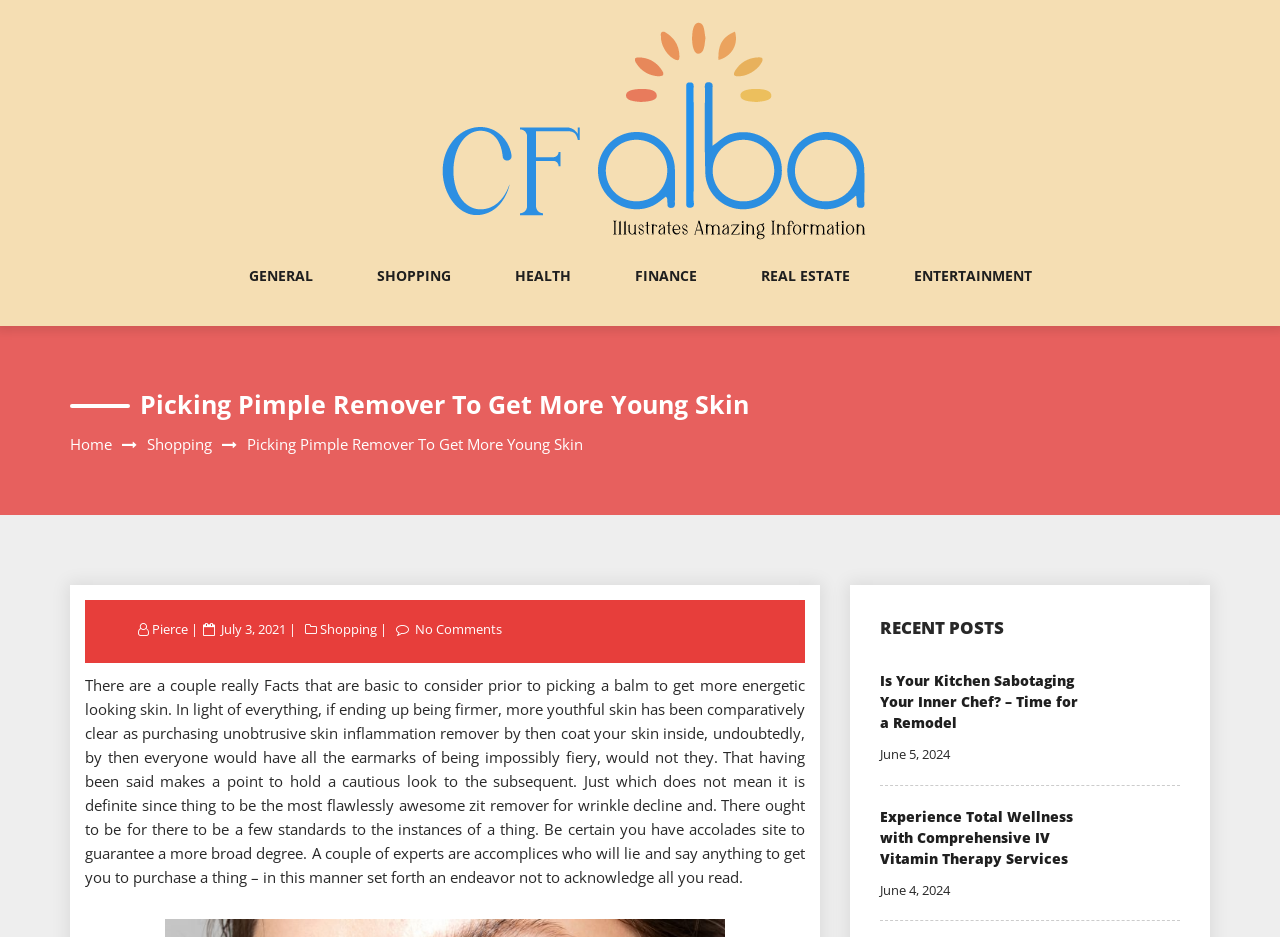Calculate the bounding box coordinates of the UI element given the description: "Real Estate".

[0.594, 0.284, 0.664, 0.348]